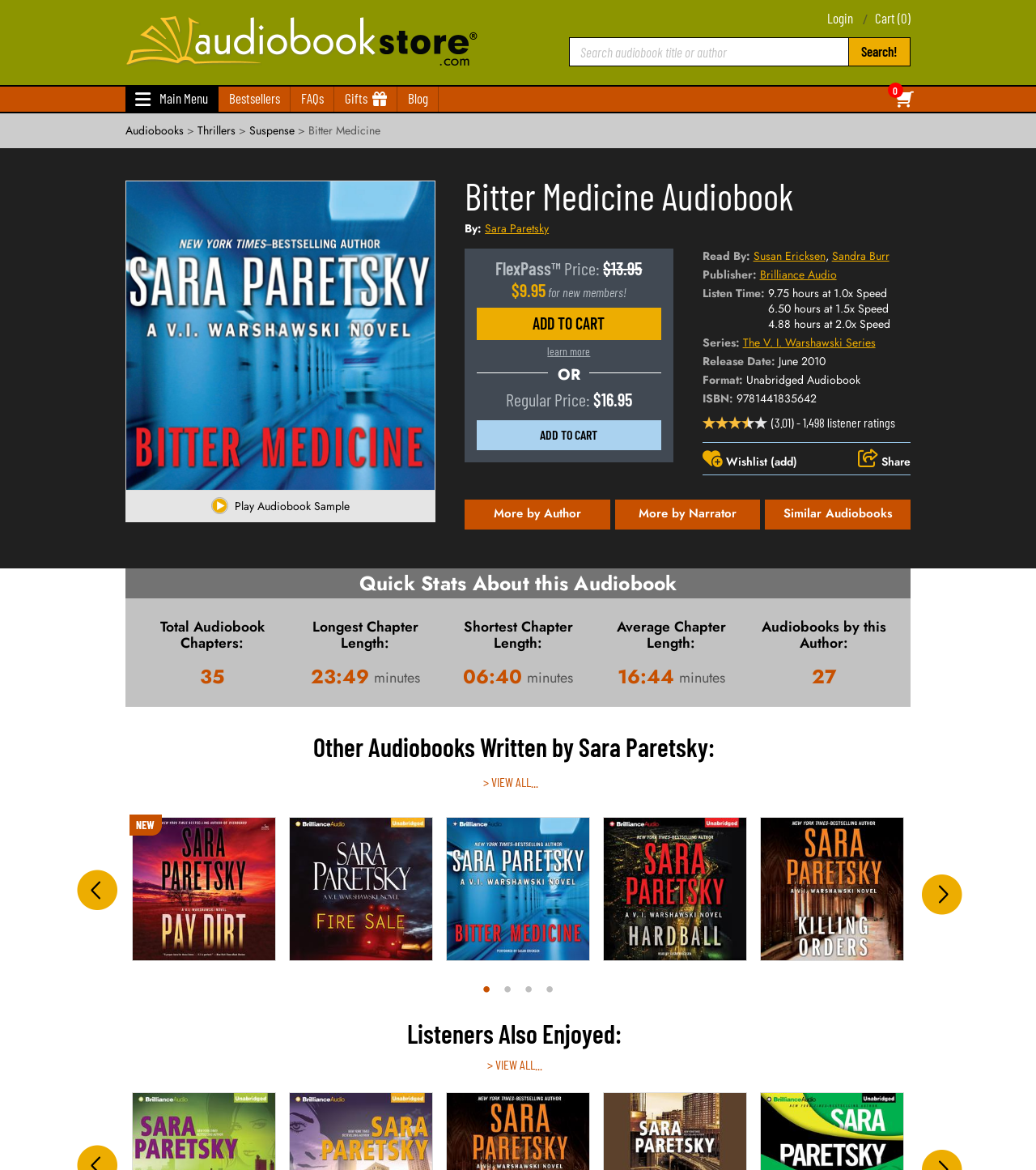Please provide the bounding box coordinates for the element that needs to be clicked to perform the instruction: "View cart". The coordinates must consist of four float numbers between 0 and 1, formatted as [left, top, right, bottom].

[0.845, 0.008, 0.879, 0.022]